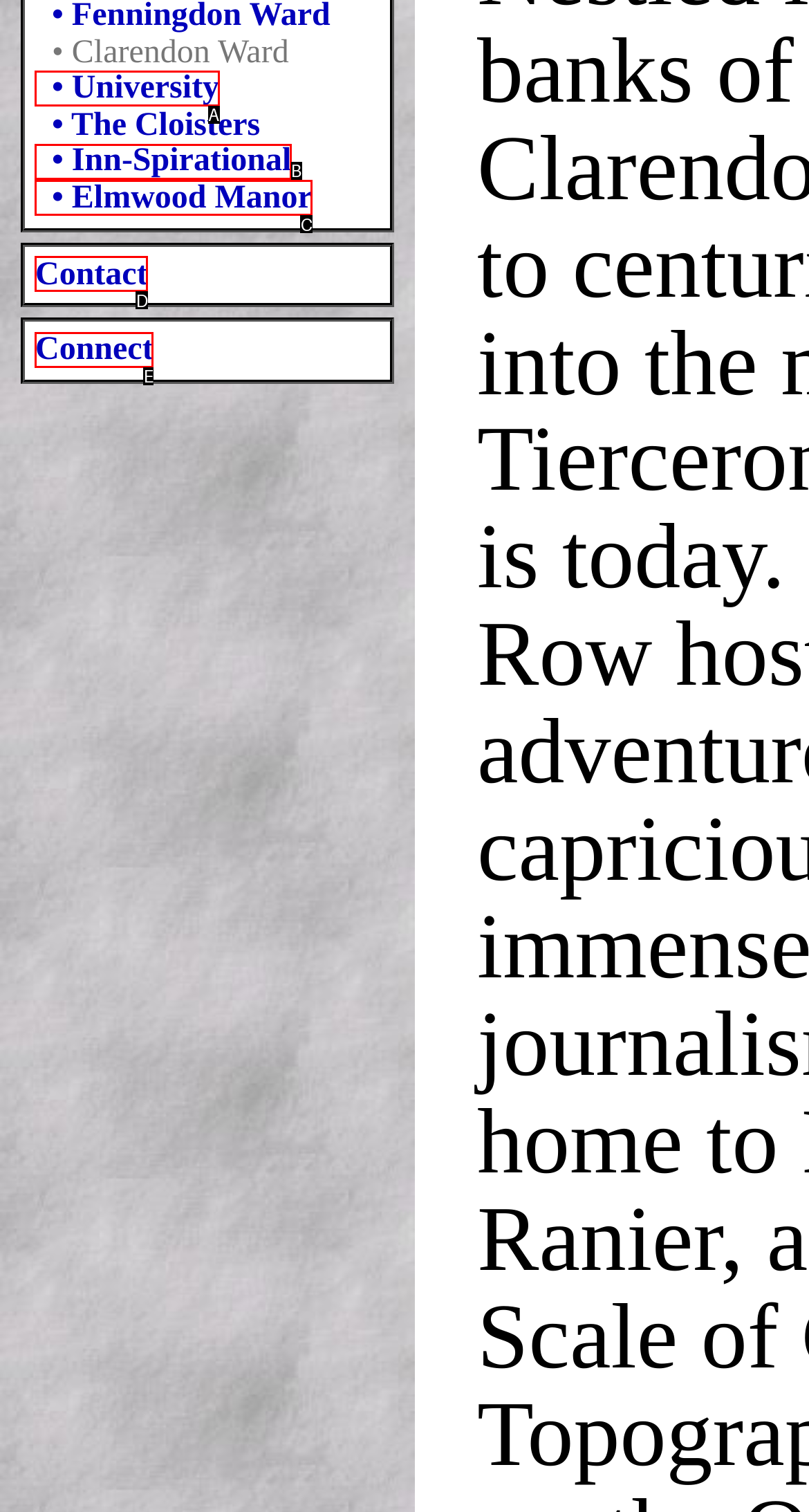Match the description: • Elmwood Manor to the appropriate HTML element. Respond with the letter of your selected option.

C